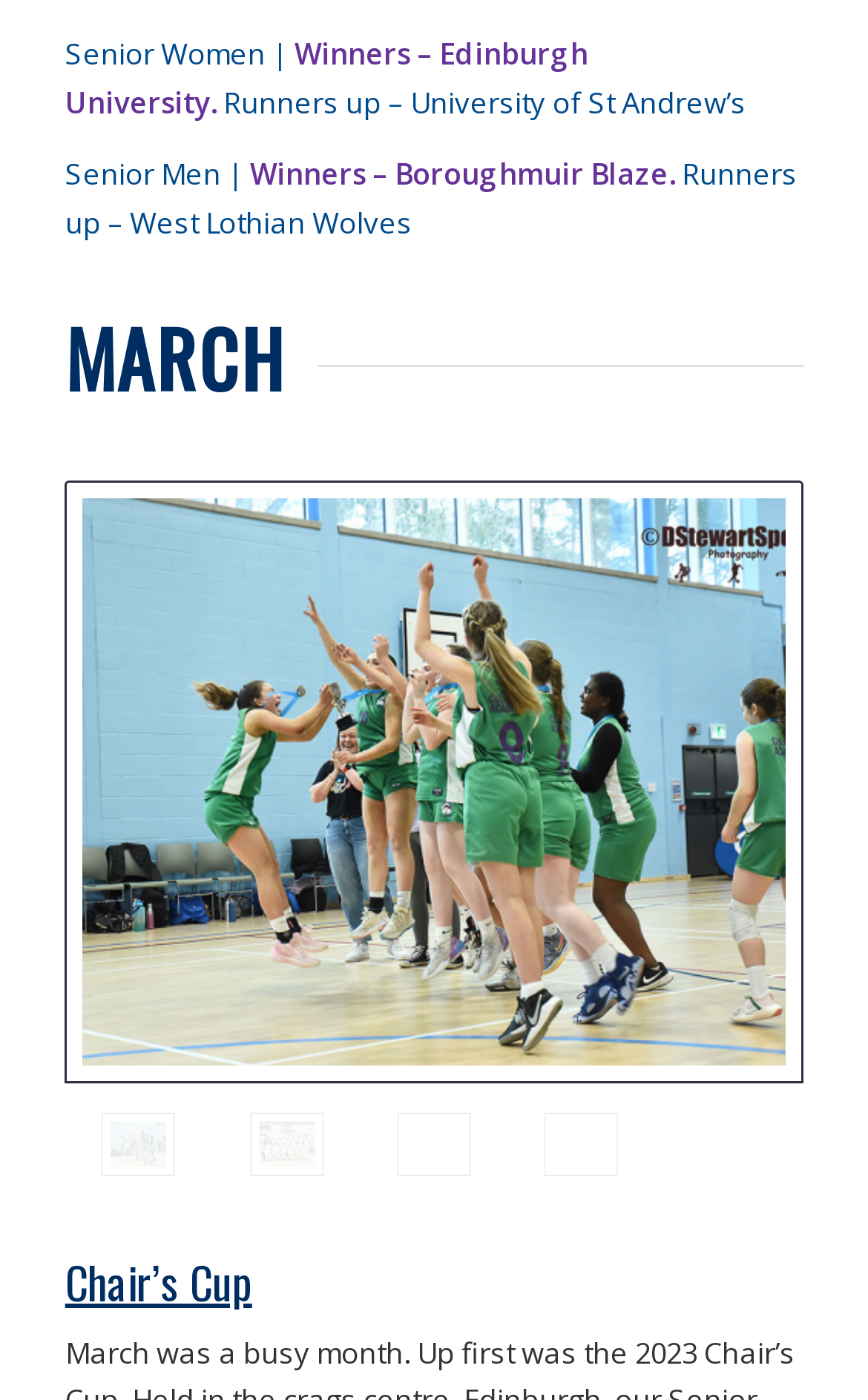Who are the winners of Senior Women?
Based on the screenshot, answer the question with a single word or phrase.

Edinburgh University